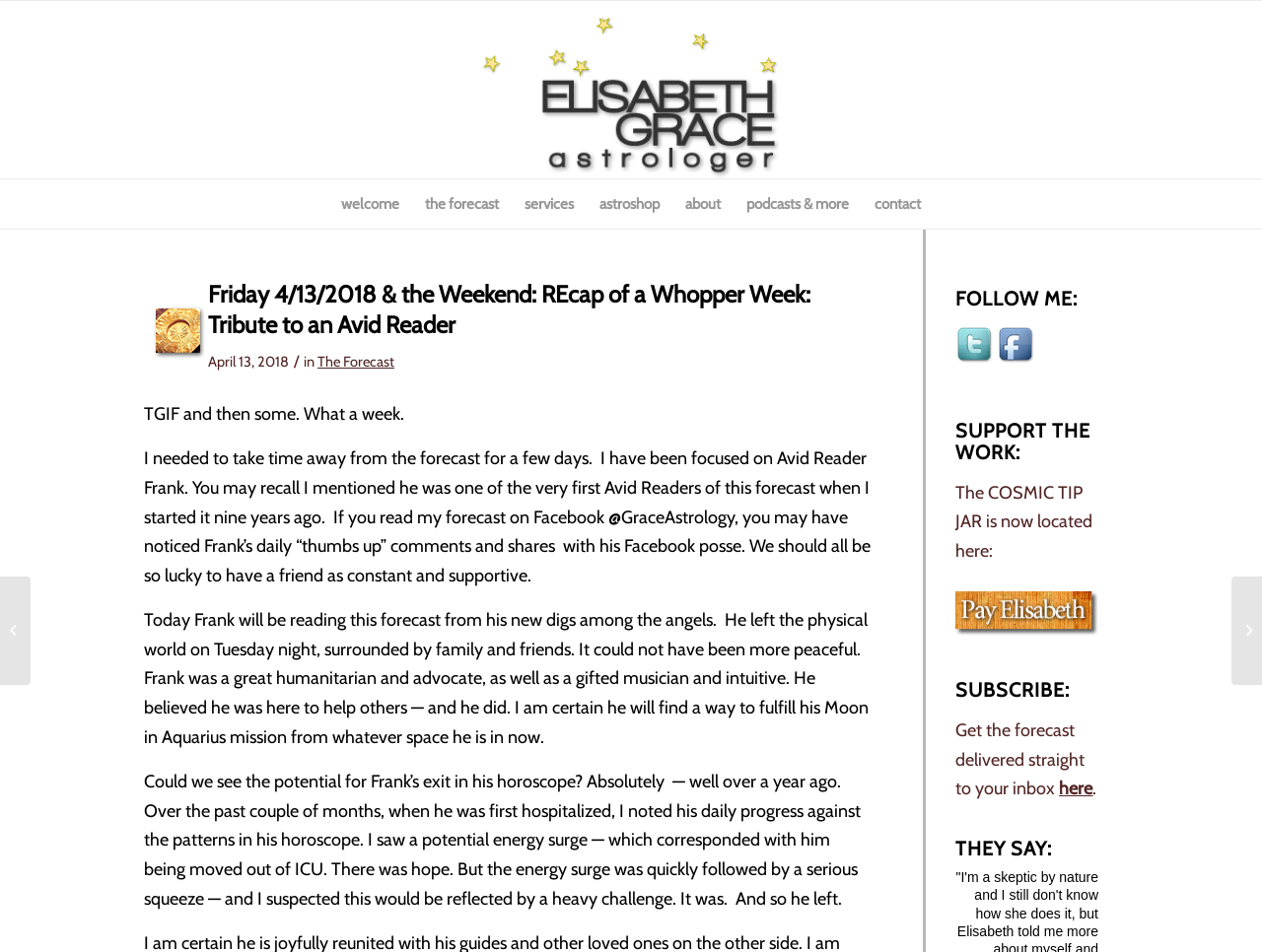Locate the bounding box coordinates of the clickable region necessary to complete the following instruction: "Go to the welcome page". Provide the coordinates in the format of four float numbers between 0 and 1, i.e., [left, top, right, bottom].

[0.26, 0.188, 0.327, 0.24]